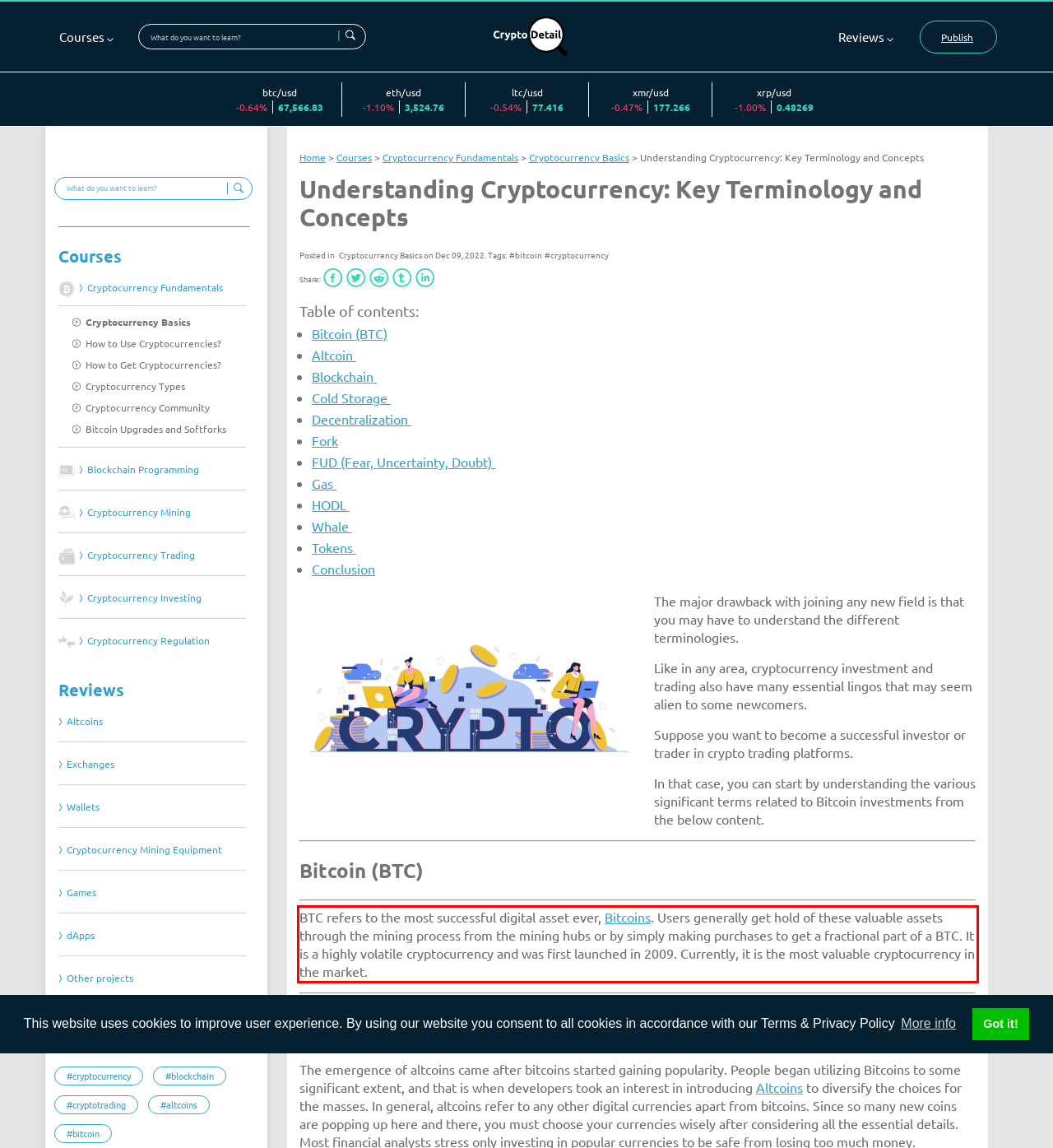You have a screenshot of a webpage with a red bounding box. Identify and extract the text content located inside the red bounding box.

BTC refers to the most successful digital asset ever, Bitcoins. Users generally get hold of these valuable assets through the mining process from the mining hubs or by simply making purchases to get a fractional part of a BTC. It is a highly volatile cryptocurrency and was first launched in 2009. Currently, it is the most valuable cryptocurrency in the market.